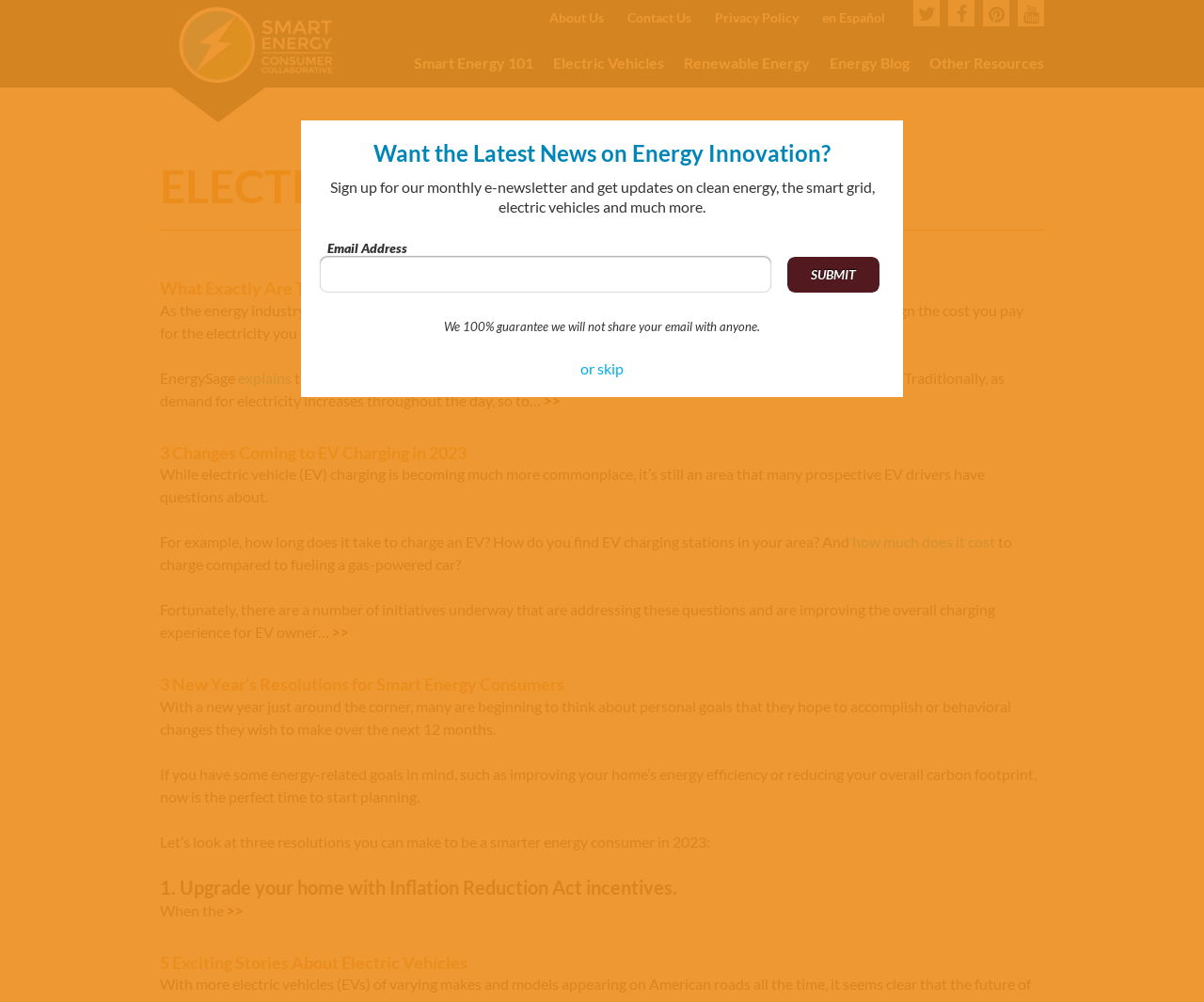Determine the bounding box coordinates of the element that should be clicked to execute the following command: "Click on Smart Energy 101".

[0.344, 0.052, 0.443, 0.087]